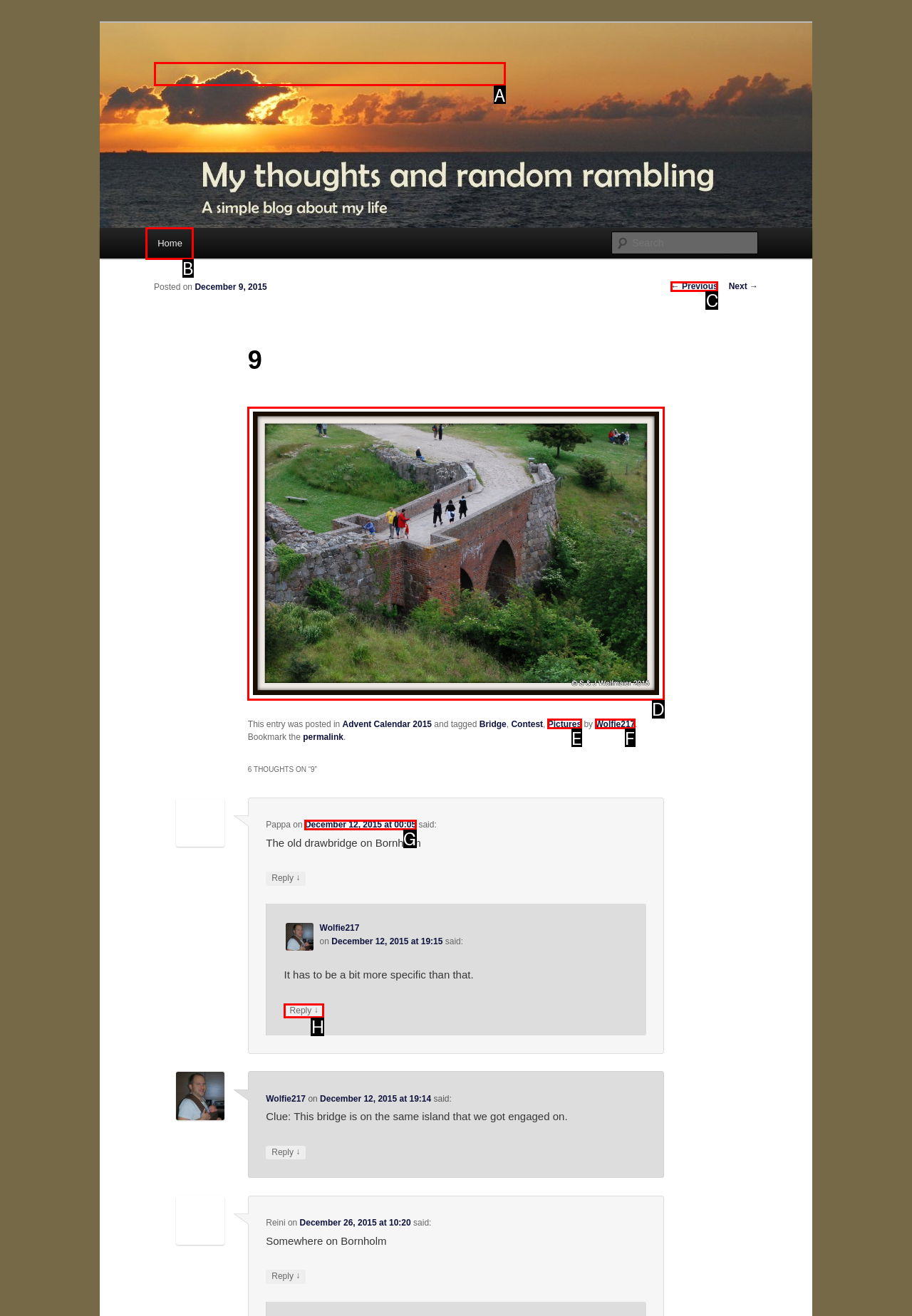From the available options, which lettered element should I click to complete this task: Go to the home page?

B